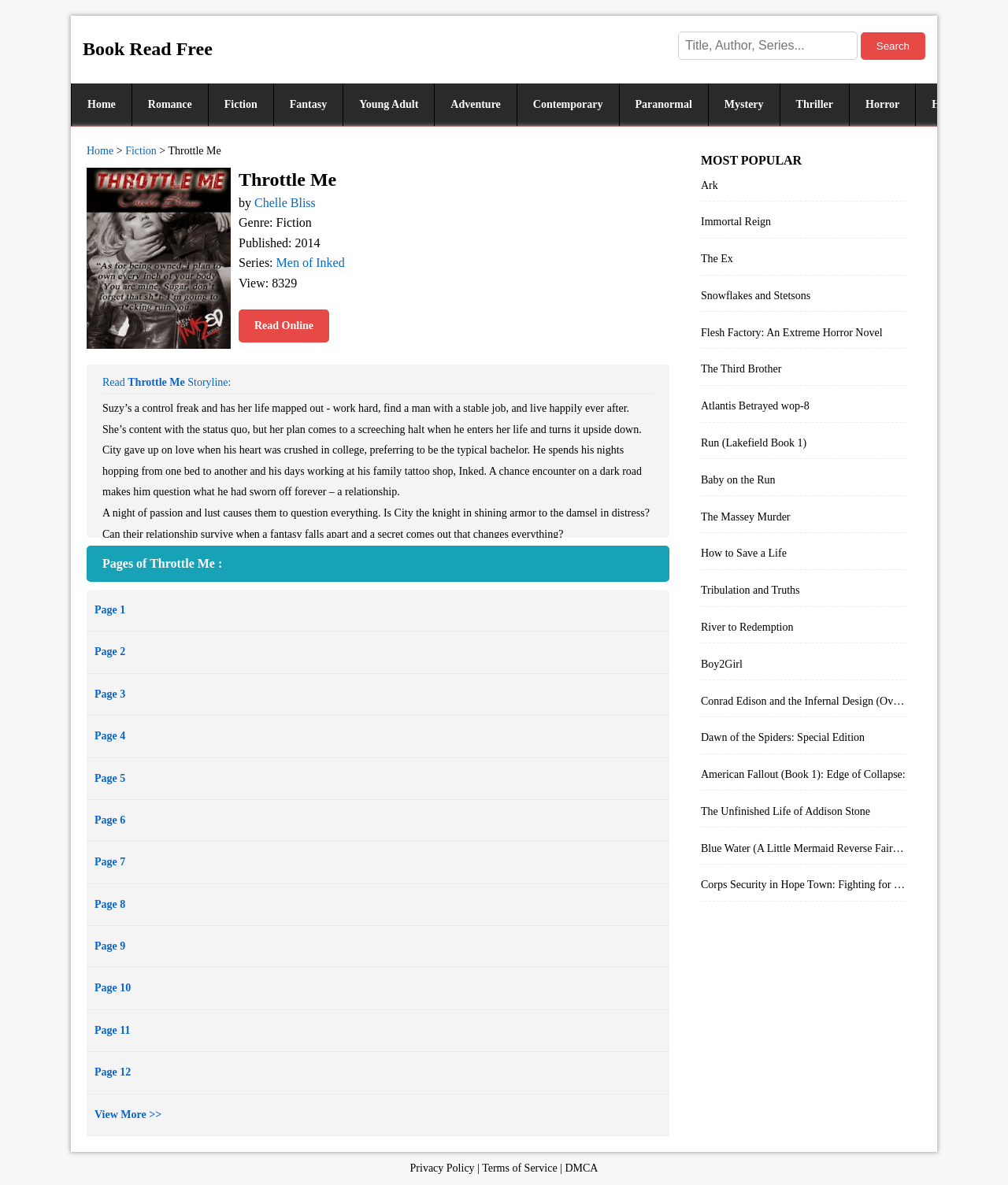Bounding box coordinates should be in the format (top-left x, top-left y, bottom-right x, bottom-right y) and all values should be floating point numbers between 0 and 1. Determine the bounding box coordinate for the UI element described as: How to Save a Life

[0.695, 0.455, 0.898, 0.481]